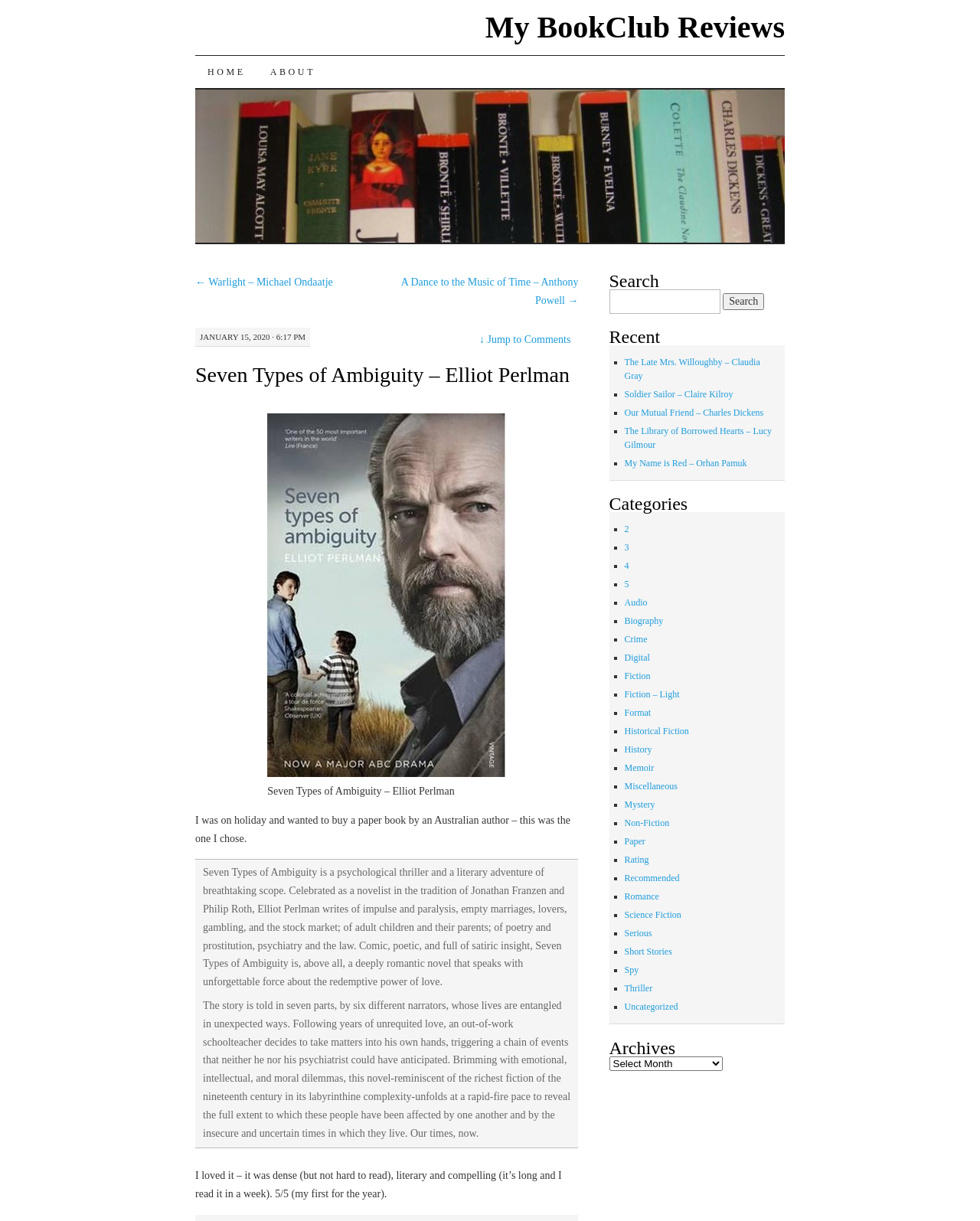Please identify the bounding box coordinates of the area that needs to be clicked to follow this instruction: "Click the 'HOME' link".

[0.199, 0.046, 0.263, 0.072]